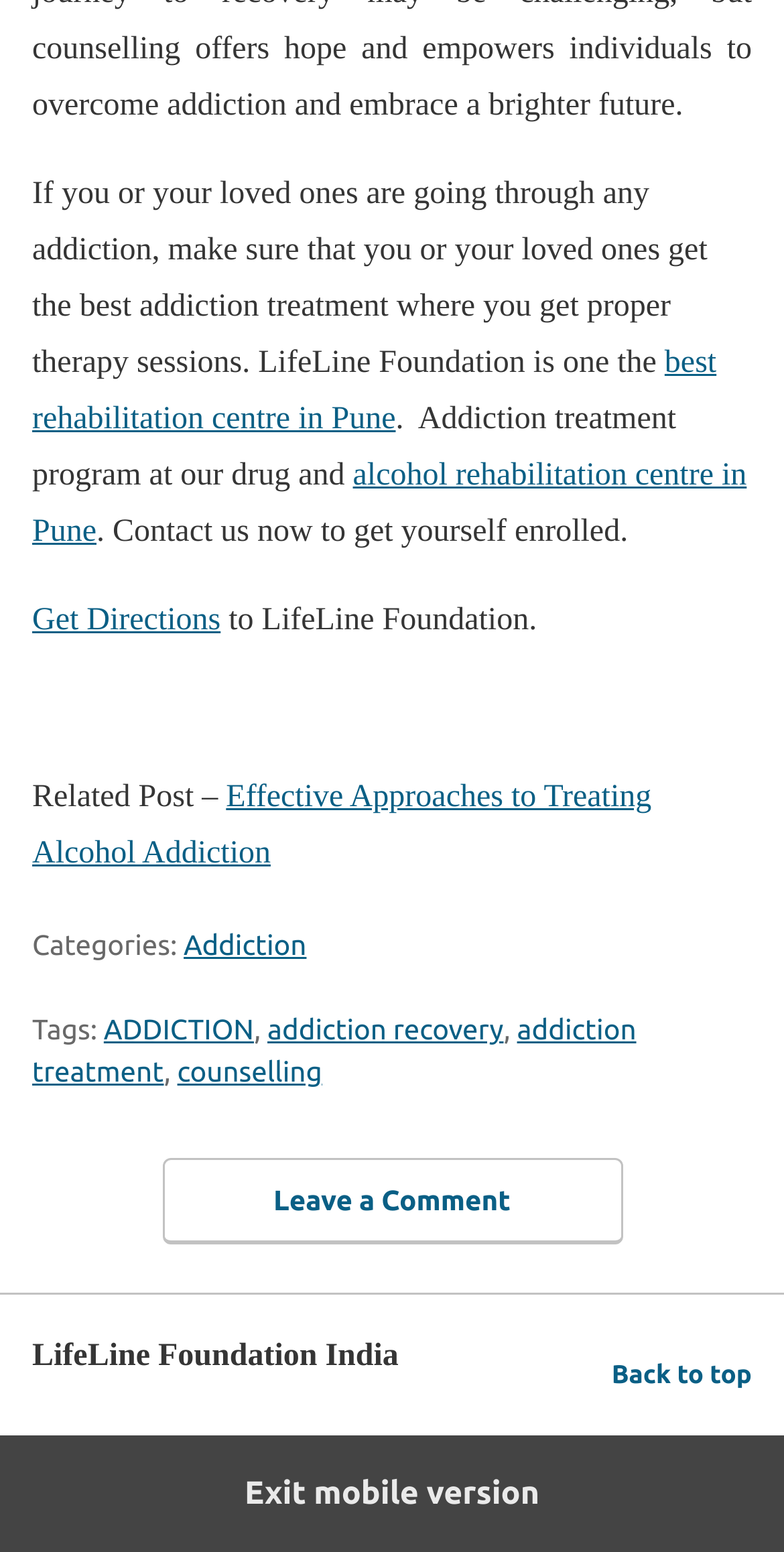Please determine the bounding box coordinates of the element to click in order to execute the following instruction: "Explore addiction treatment programs". The coordinates should be four float numbers between 0 and 1, specified as [left, top, right, bottom].

[0.041, 0.653, 0.812, 0.701]